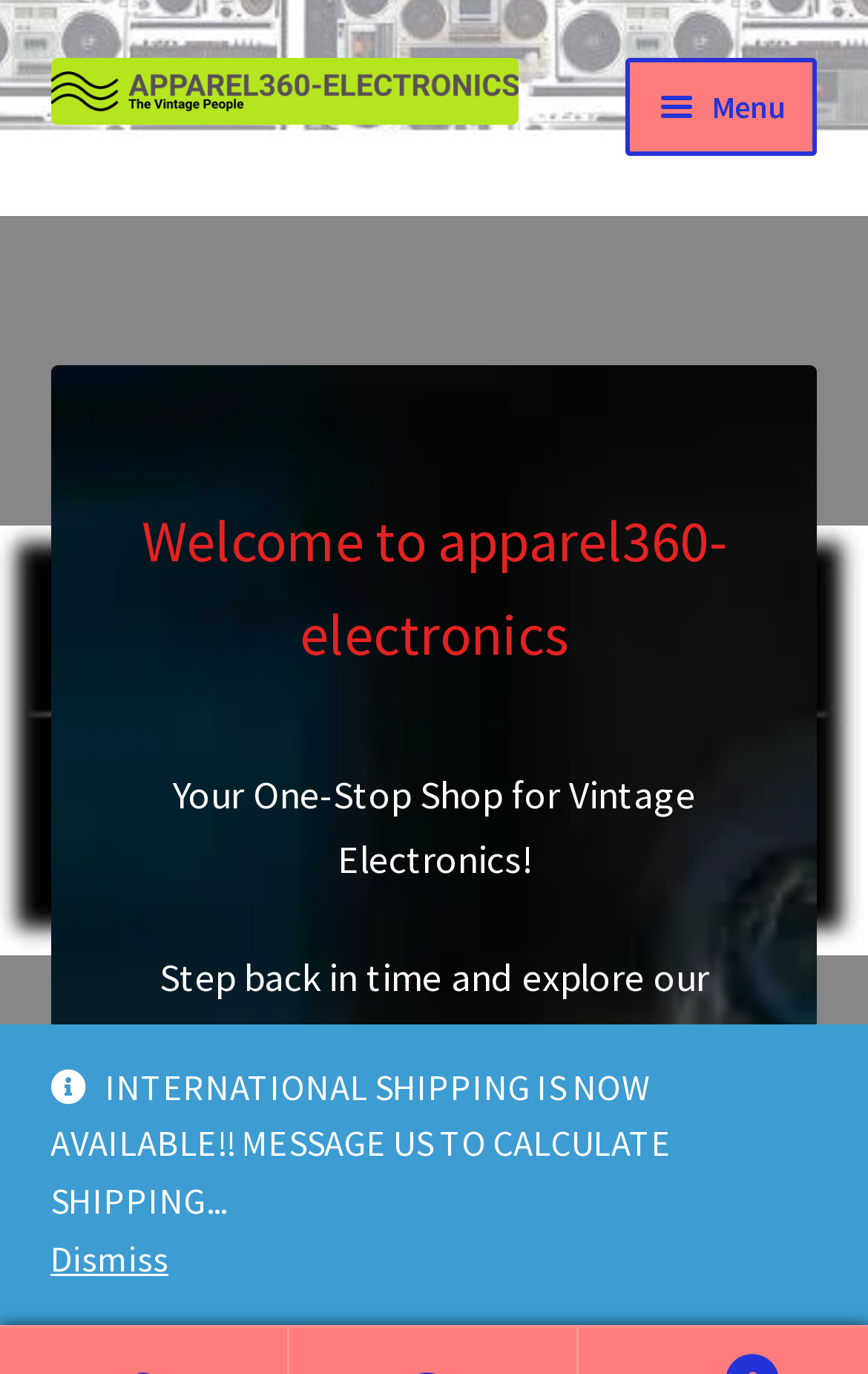For the following element description, predict the bounding box coordinates in the format (top-left x, top-left y, bottom-right x, bottom-right y). All values should be floating point numbers between 0 and 1. Description: alt="apparel360-electronics"

[0.058, 0.042, 0.634, 0.091]